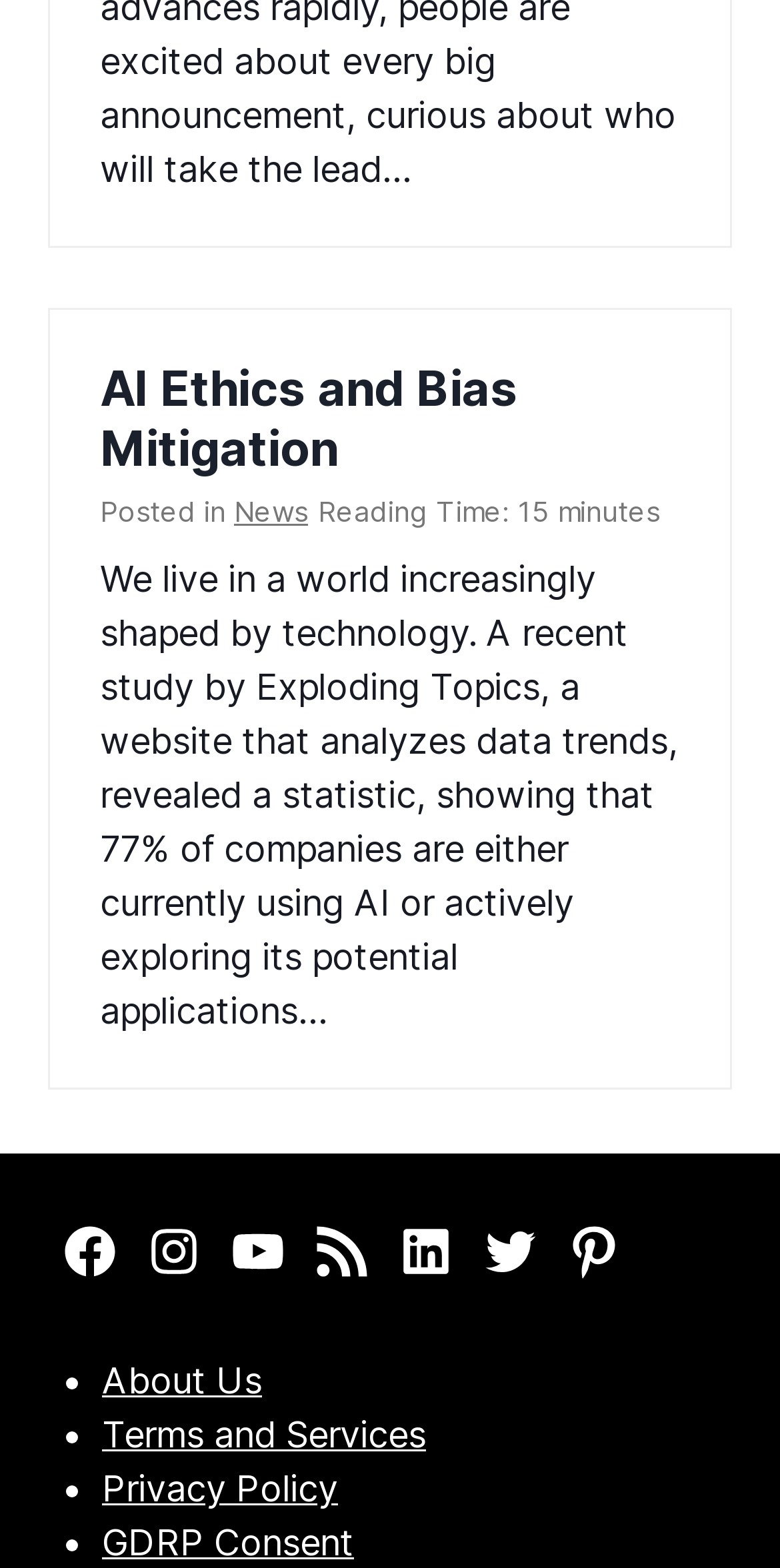Find the bounding box of the web element that fits this description: "Terms and Services".

[0.131, 0.902, 0.546, 0.929]